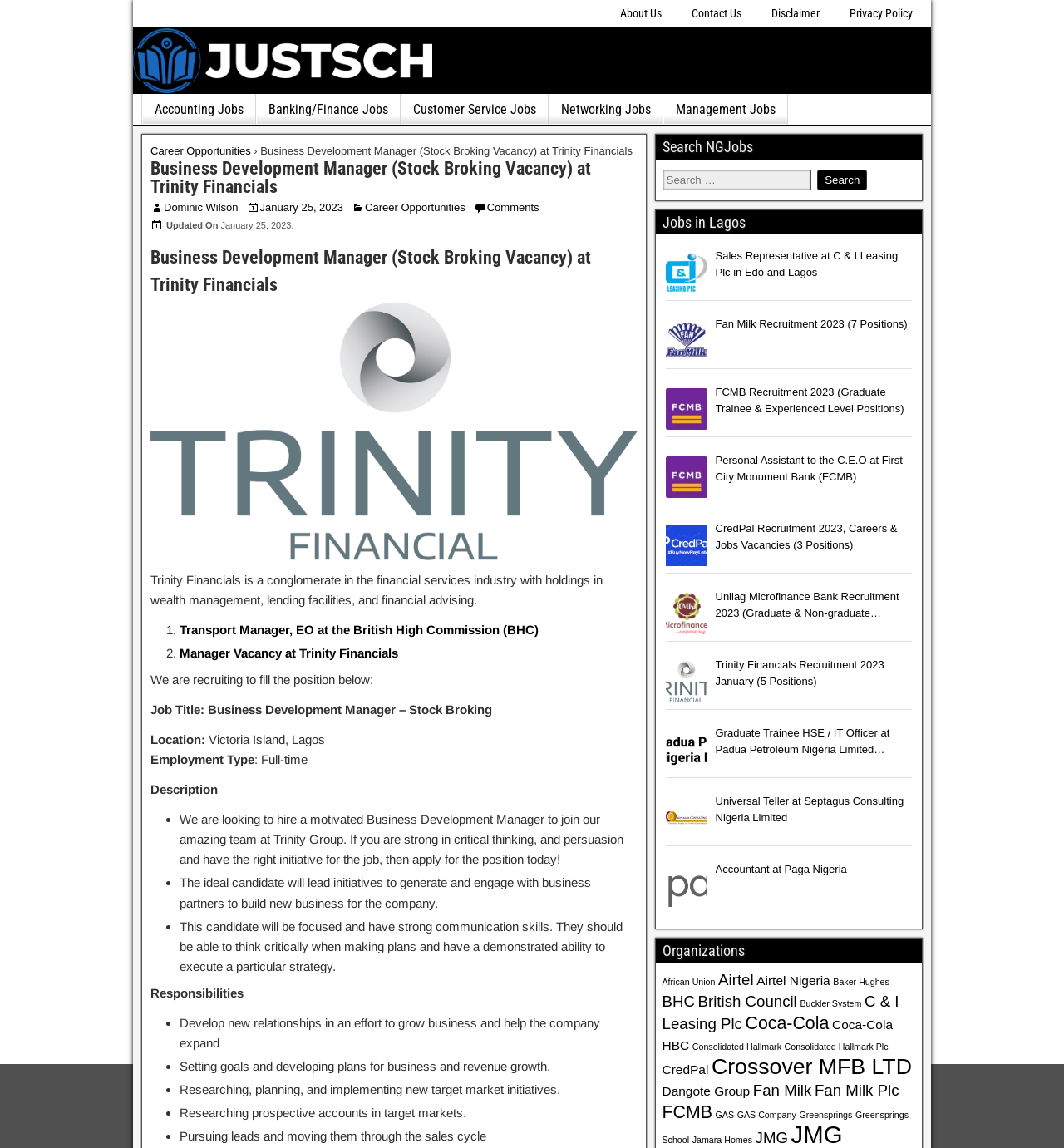Can you show the bounding box coordinates of the region to click on to complete the task described in the instruction: "Check Jobs in Lagos"?

[0.616, 0.183, 0.866, 0.204]